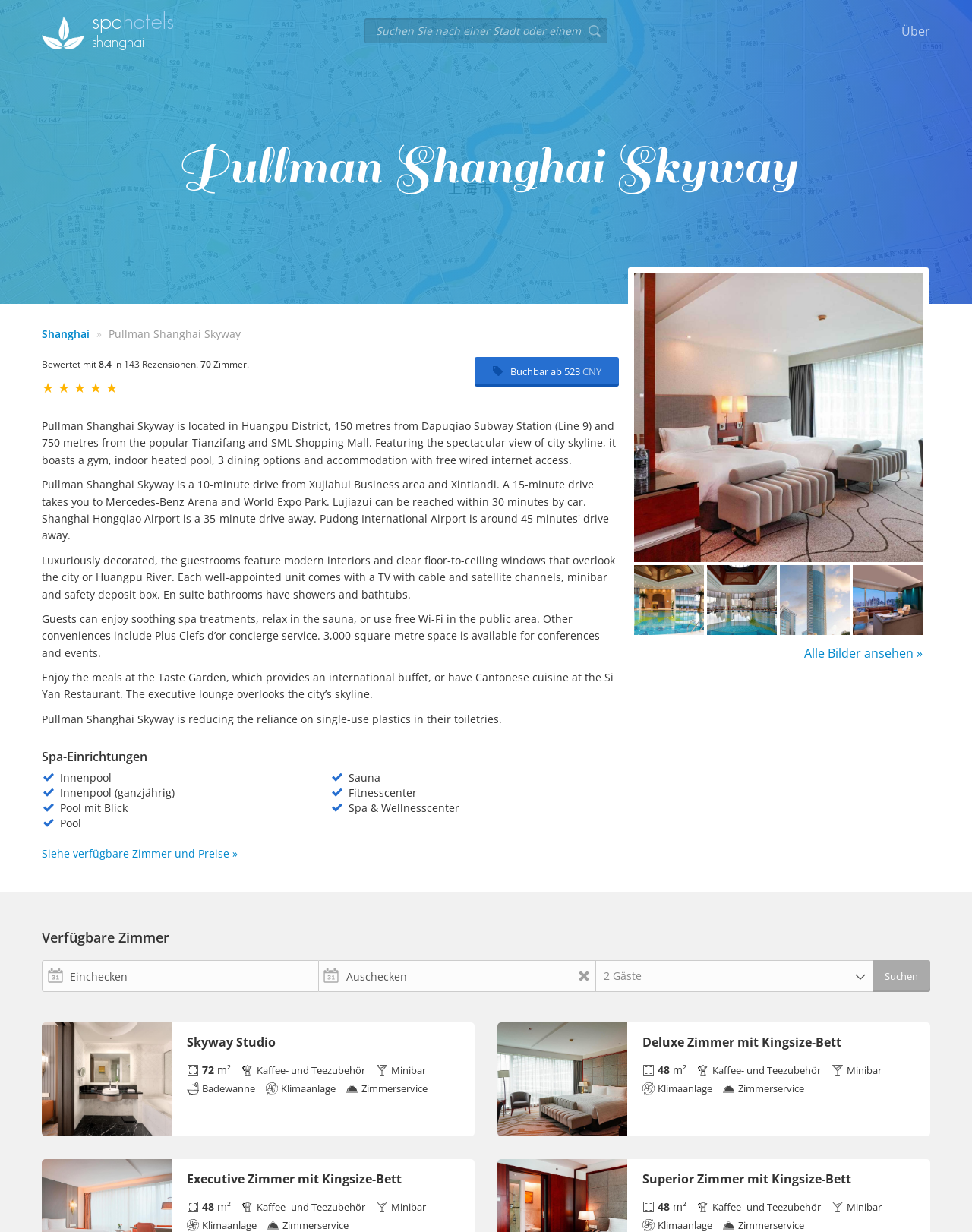Answer the following in one word or a short phrase: 
What is the price of the room starting from?

523 CNY